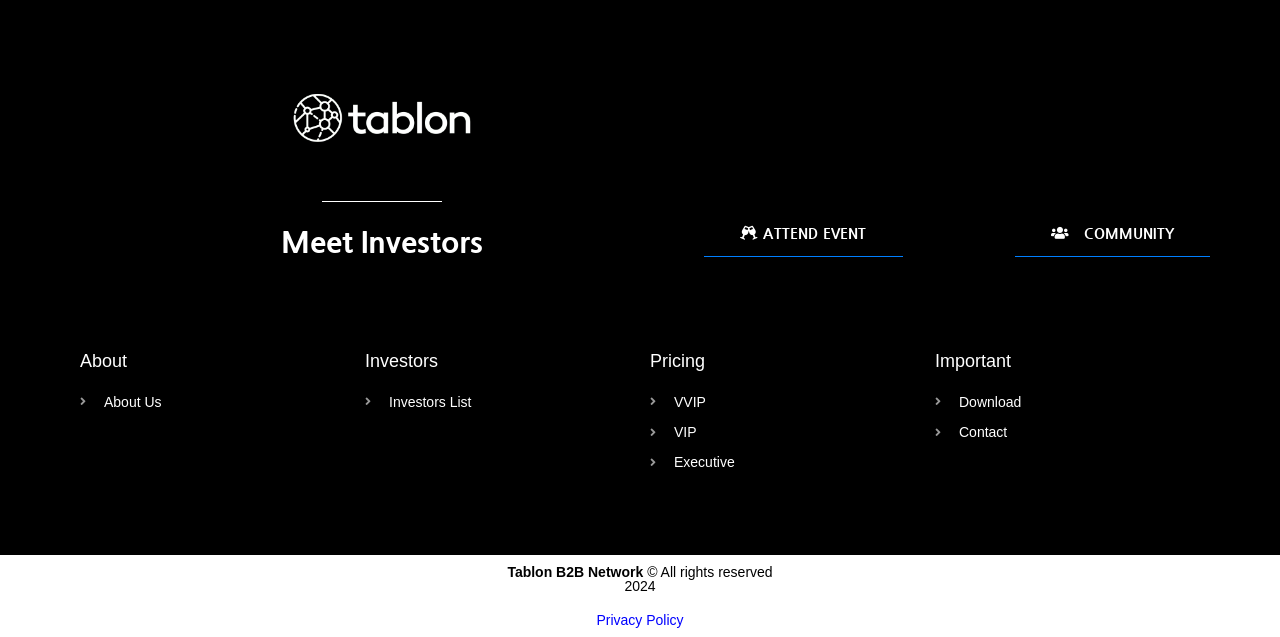Identify the bounding box coordinates of the clickable region to carry out the given instruction: "Explore 'VVIP' pricing".

[0.508, 0.612, 0.715, 0.652]